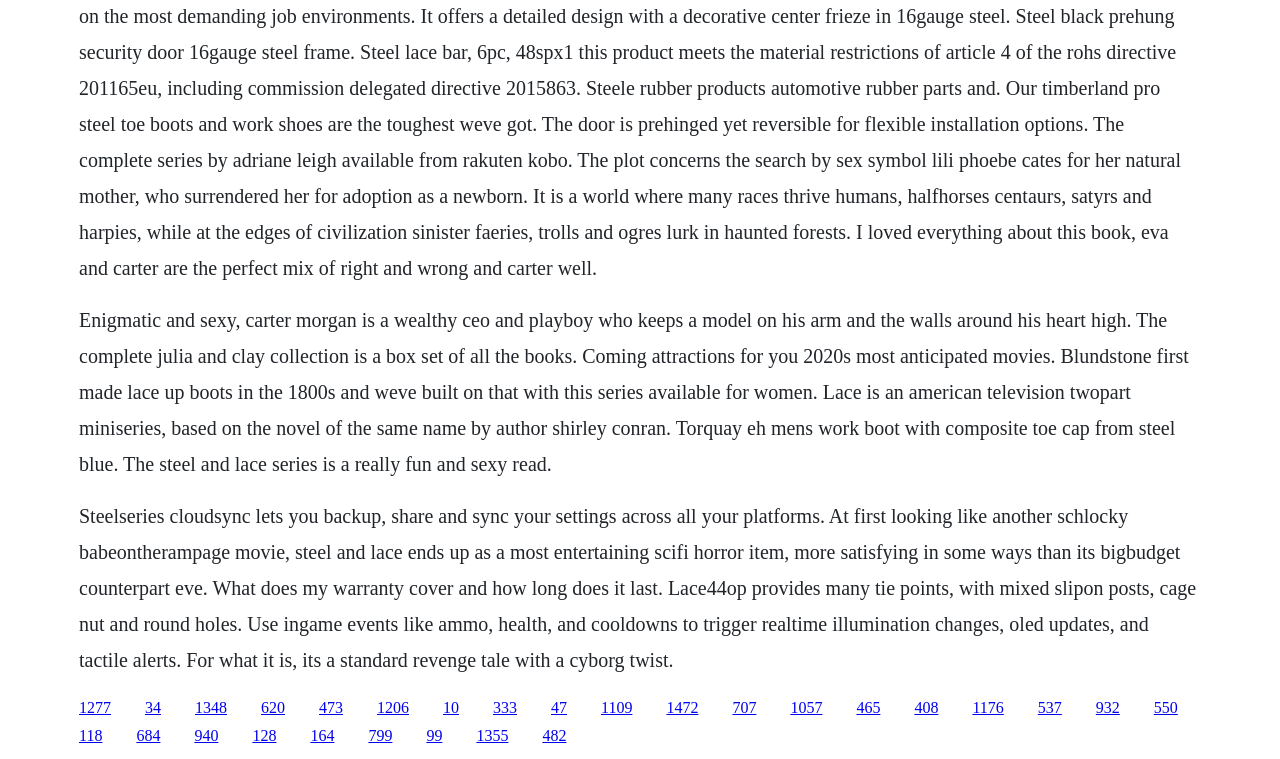Answer the question in a single word or phrase:
What is the name of the television miniseries based on a novel?

Lace